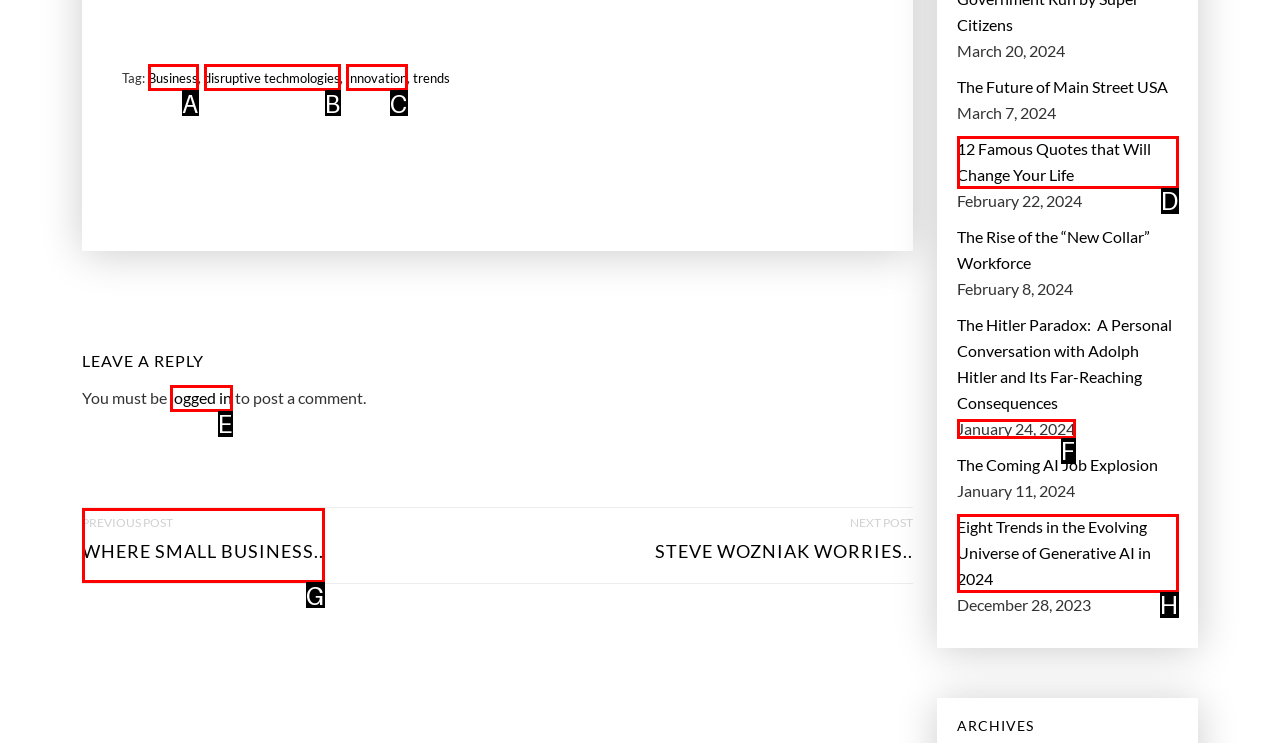Please indicate which HTML element to click in order to fulfill the following task: View the post from January 24, 2024 Respond with the letter of the chosen option.

F